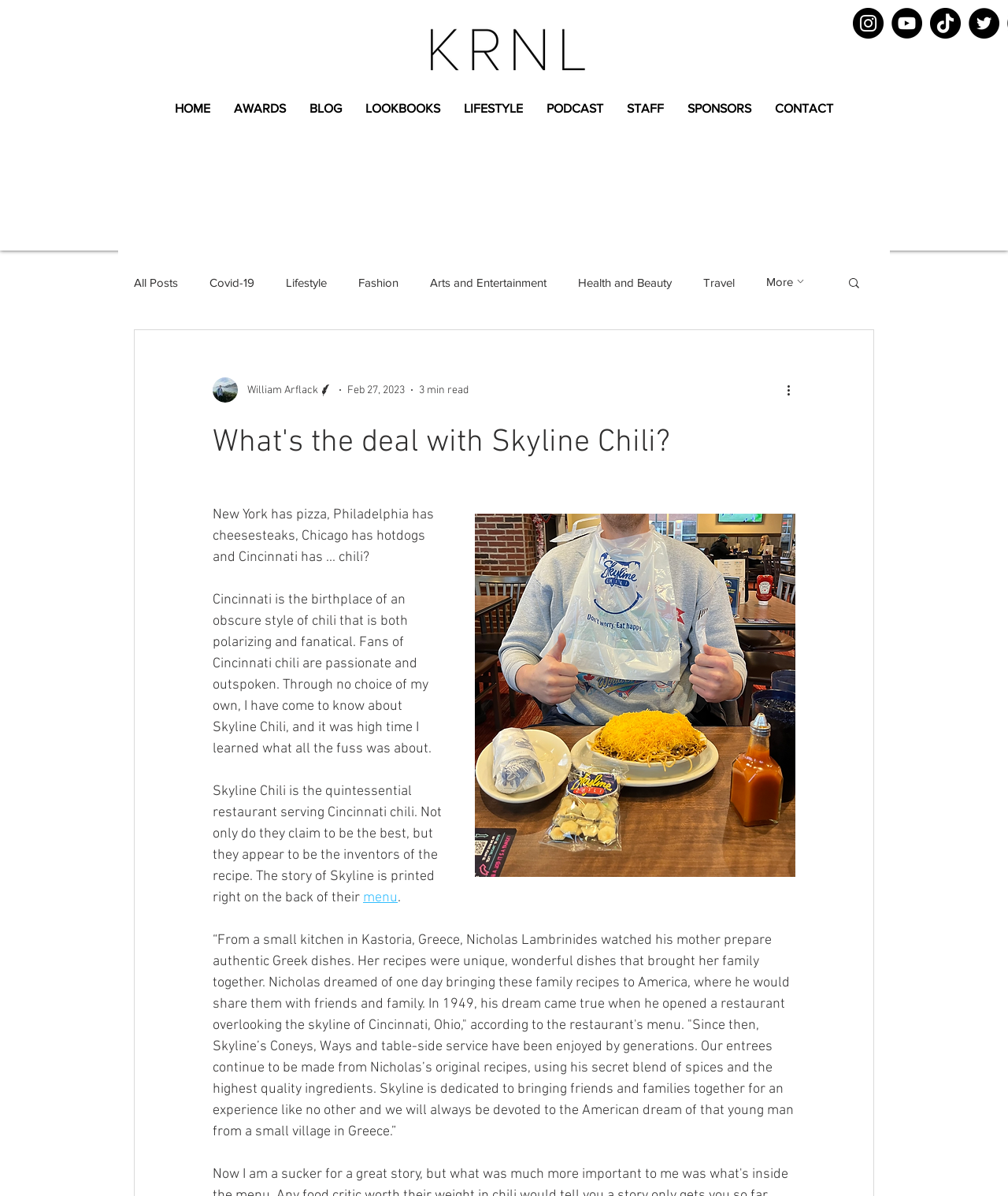Find the headline of the webpage and generate its text content.

What's the deal with Skyline Chili?